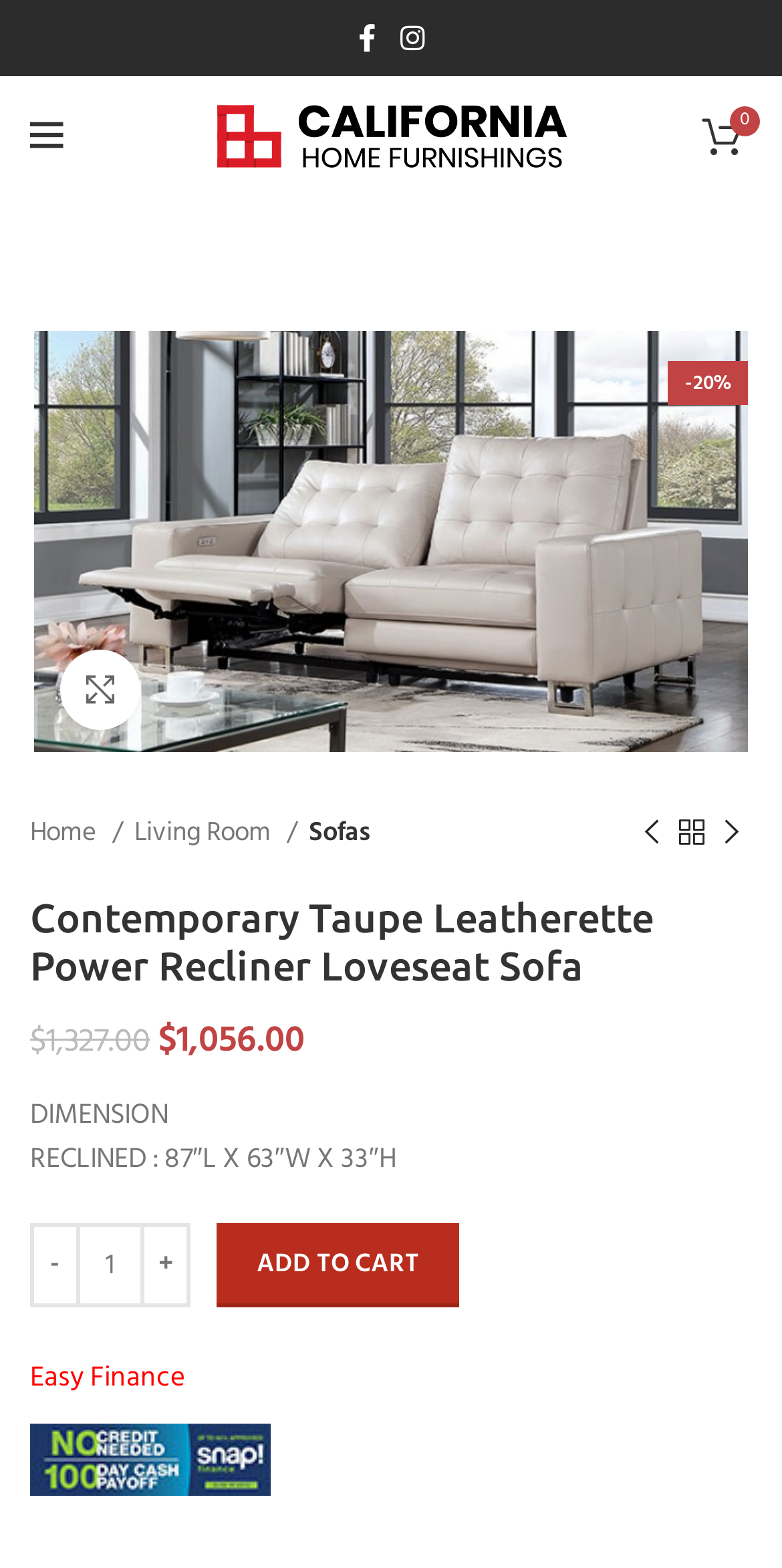Give a detailed account of the webpage, highlighting key information.

This webpage is about a product, specifically a Contemporary Taupe Leatherette Power Recliner Loveseat Sofa. At the top, there are social media links to Facebook and Instagram, as well as a search icon and a cart icon. Below these icons, there is a large image of the product, which can be clicked to enlarge. 

To the right of the image, there is a breadcrumb navigation menu showing the product's category path: Home > Living Room > Sofas. Below the navigation menu, there are several icons, including a heart, a share icon, and a compare icon.

The product's title, "Contemporary Taupe Leatherette Power Recliner Loveseat Sofa", is displayed prominently in a heading. Below the title, there is a price section, which shows the original price and the current discounted price. 

Further down, there is a section displaying the product's dimensions, specifically when it is reclined. Below this section, there is a quantity selector, allowing users to choose how many items to add to their cart. There are also buttons to decrease or increase the quantity, as well as an "ADD TO CART" button.

At the bottom, there is a section promoting easy financing options for the product. A link to learn more about this option is provided.